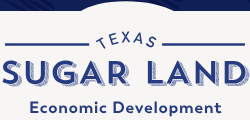What is the phrase displayed below the city's name?
Using the details from the image, give an elaborate explanation to answer the question.

The phrase 'Economic Development' is clearly displayed below the city's name, emphasizing the city's commitment to fostering economic growth and collaboration within the community.